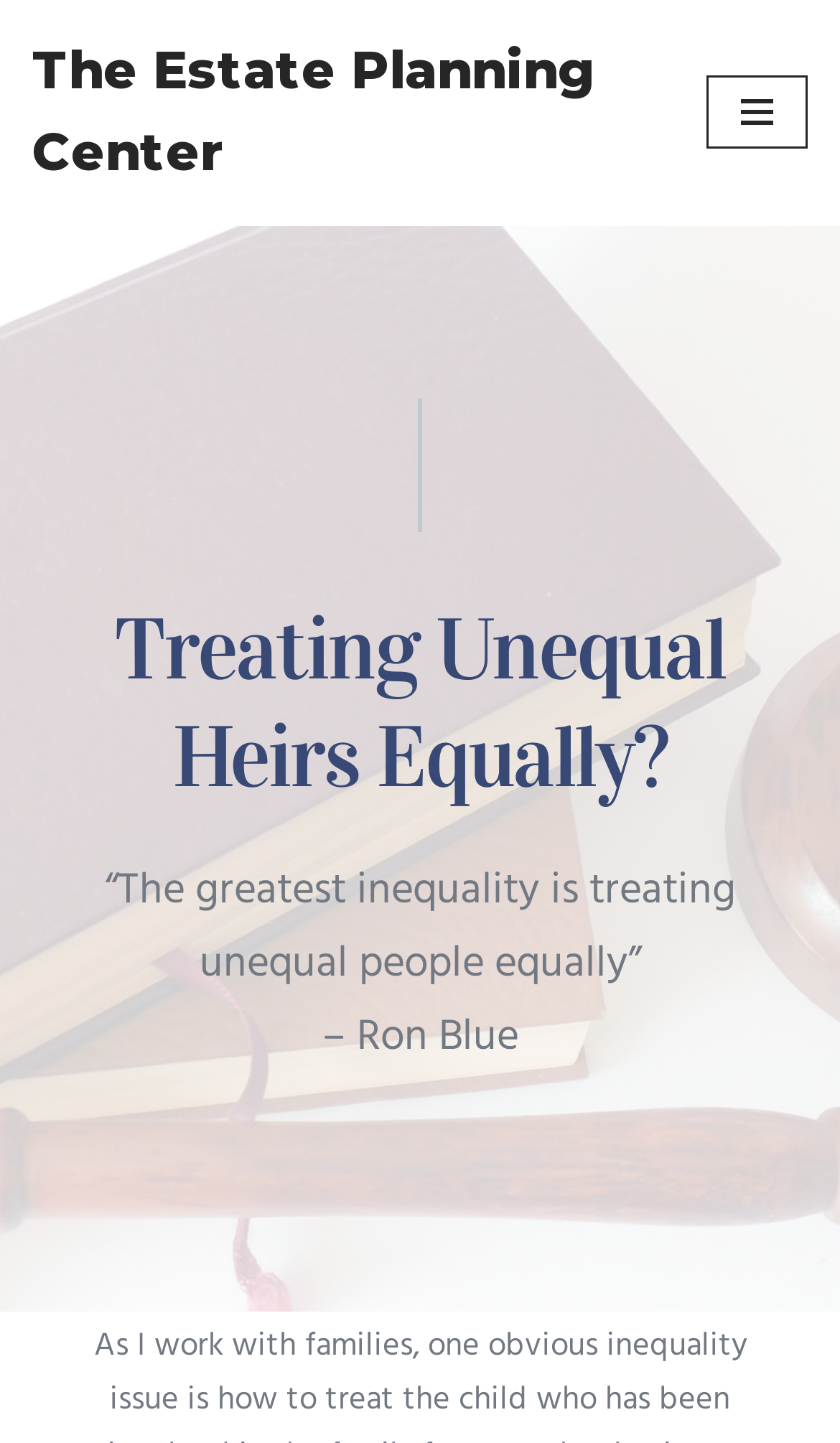Predict the bounding box of the UI element based on this description: "Skip to content".

[0.0, 0.048, 0.077, 0.078]